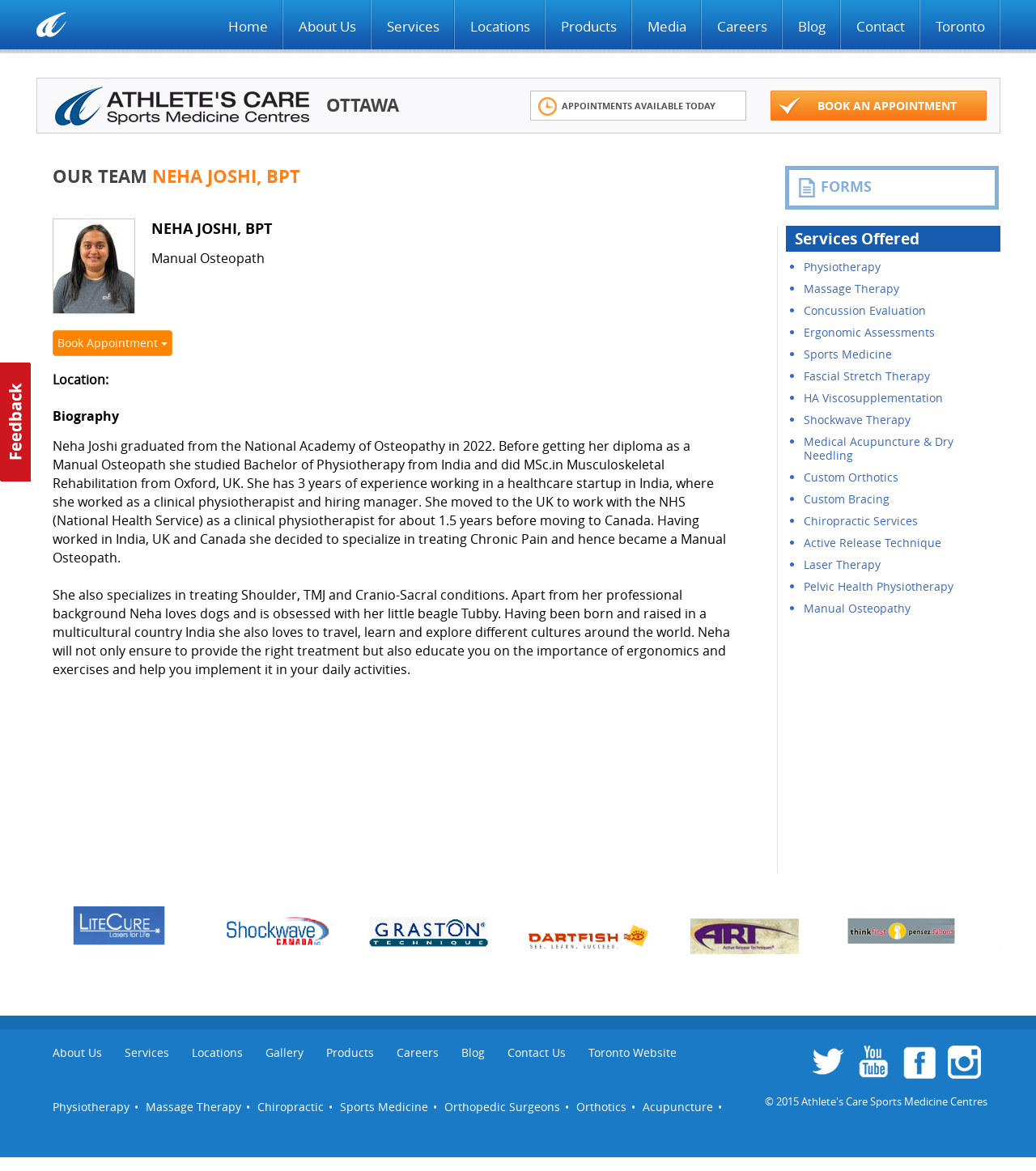Determine the bounding box coordinates of the clickable area required to perform the following instruction: "Click on the 'Locations' link". The coordinates should be represented as four float numbers between 0 and 1: [left, top, right, bottom].

[0.439, 0.0, 0.526, 0.046]